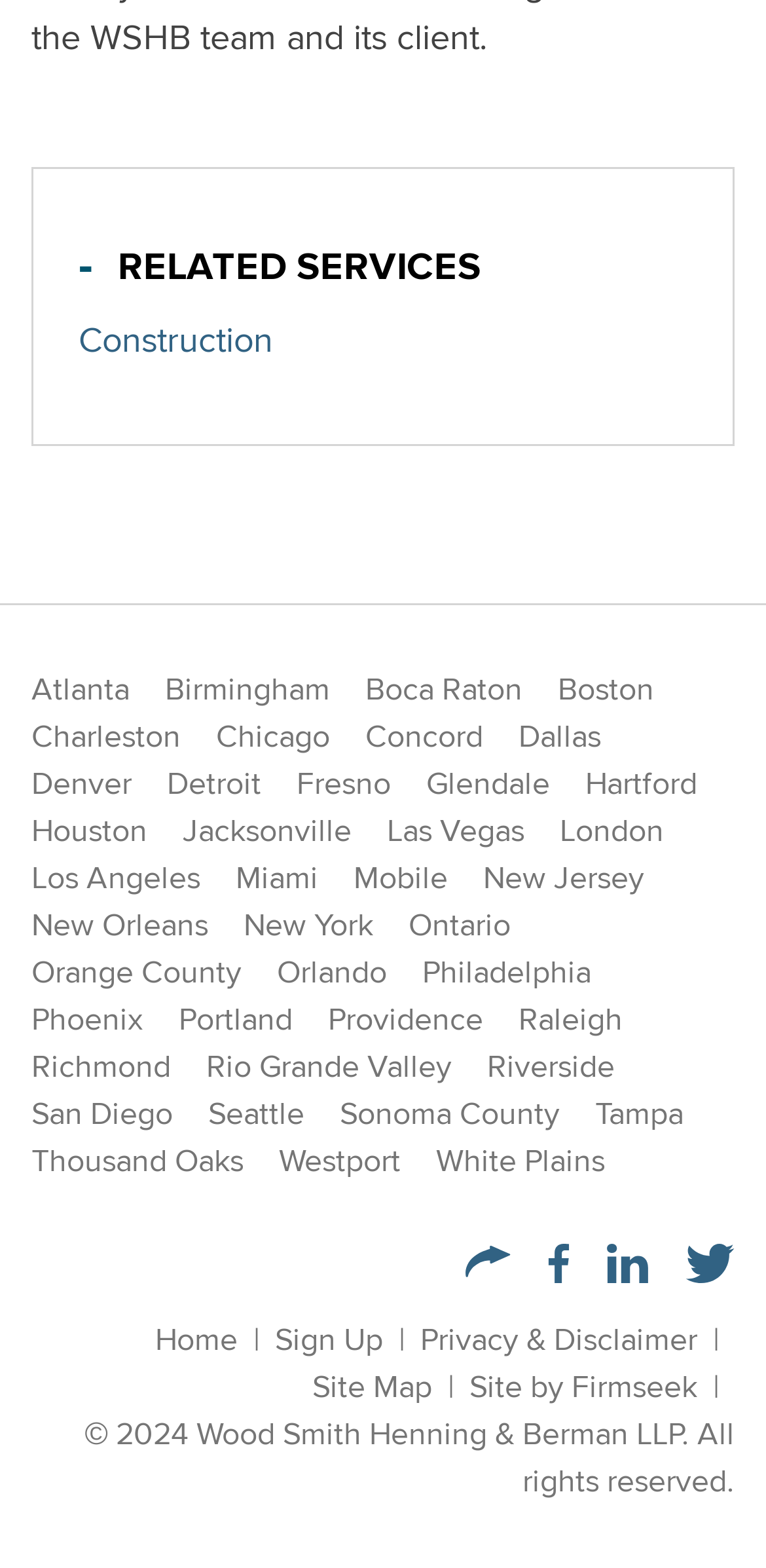Pinpoint the bounding box coordinates of the element you need to click to execute the following instruction: "Go to the 'Home' page". The bounding box should be represented by four float numbers between 0 and 1, in the format [left, top, right, bottom].

[0.203, 0.839, 0.31, 0.868]